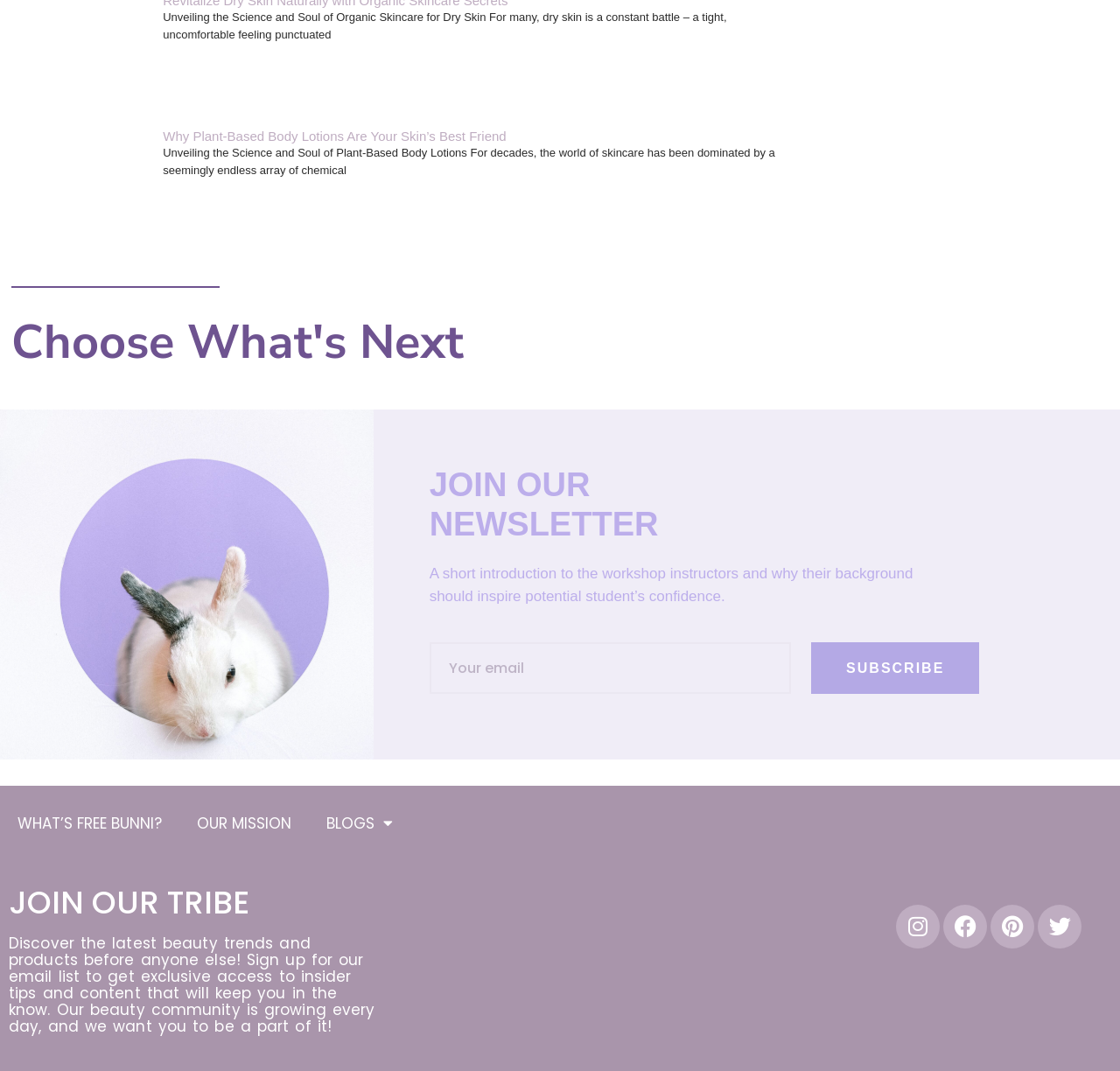Please identify the bounding box coordinates of the element's region that needs to be clicked to fulfill the following instruction: "Follow on Facebook". The bounding box coordinates should consist of four float numbers between 0 and 1, i.e., [left, top, right, bottom].

None